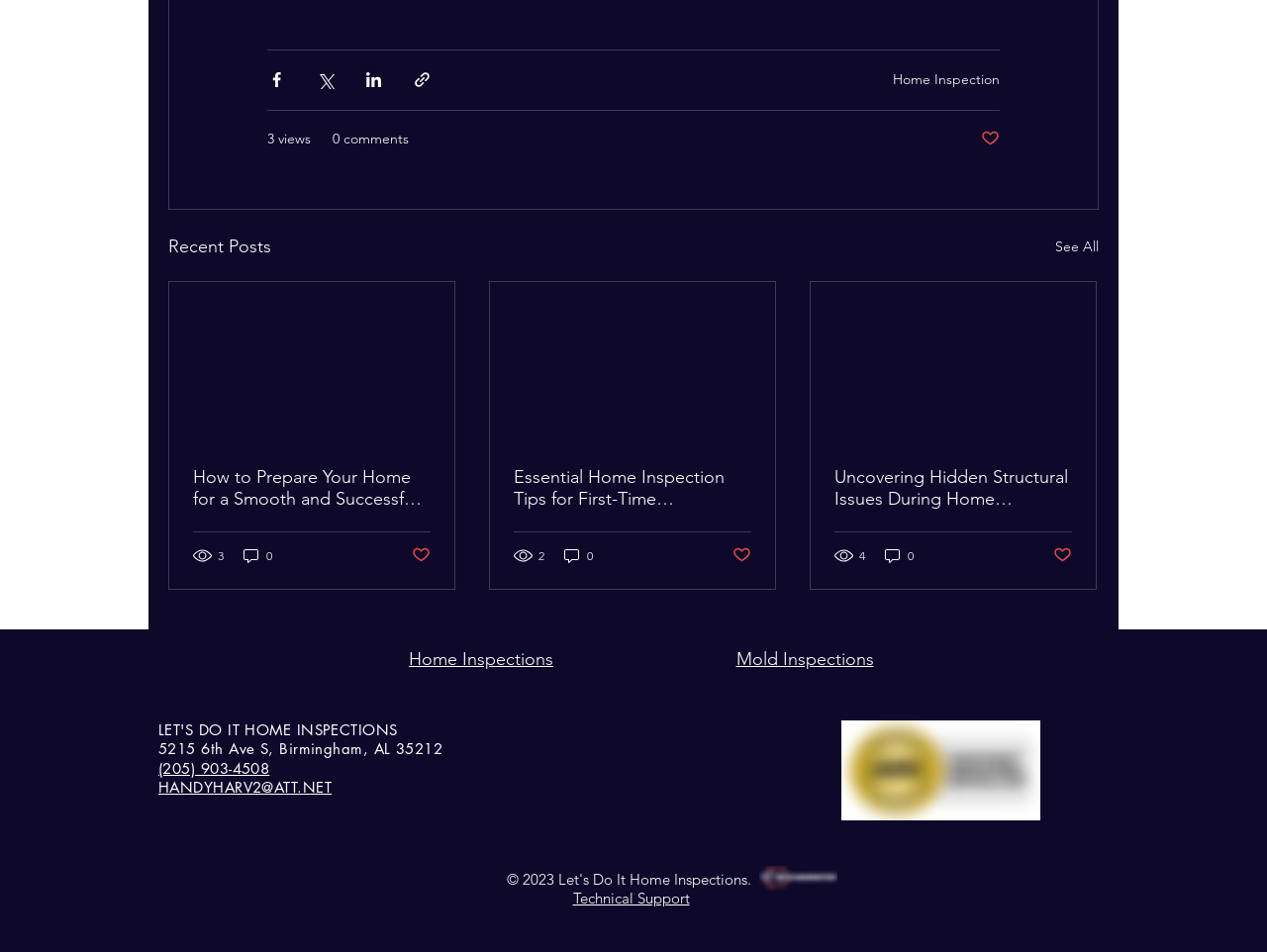What is the phone number of the company?
Please elaborate on the answer to the question with detailed information.

I found the phone number in the link element, which is '(205) 903-4508'.